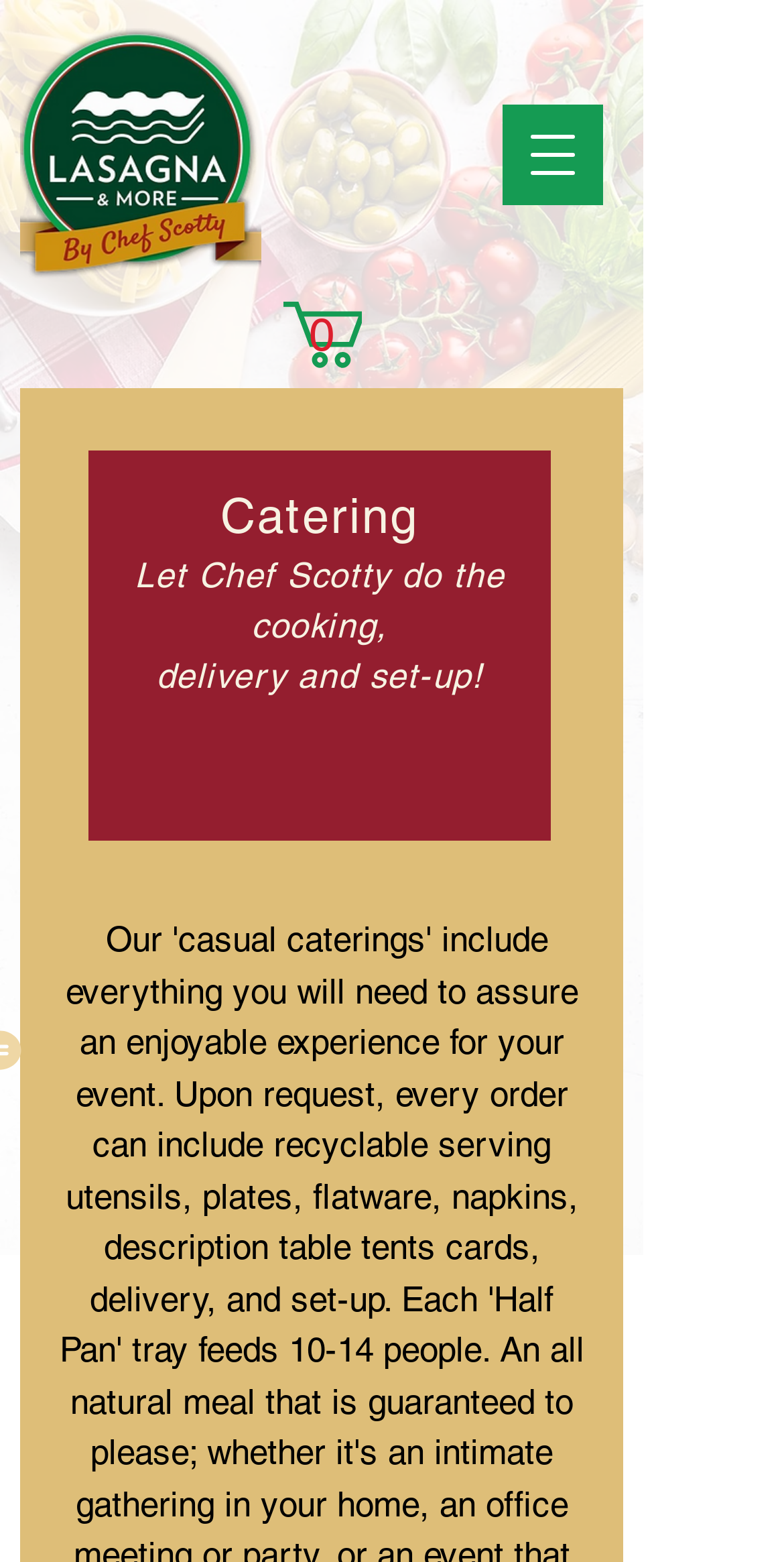What is the purpose of the catering service?
Respond to the question with a single word or phrase according to the image.

delivery and set-up